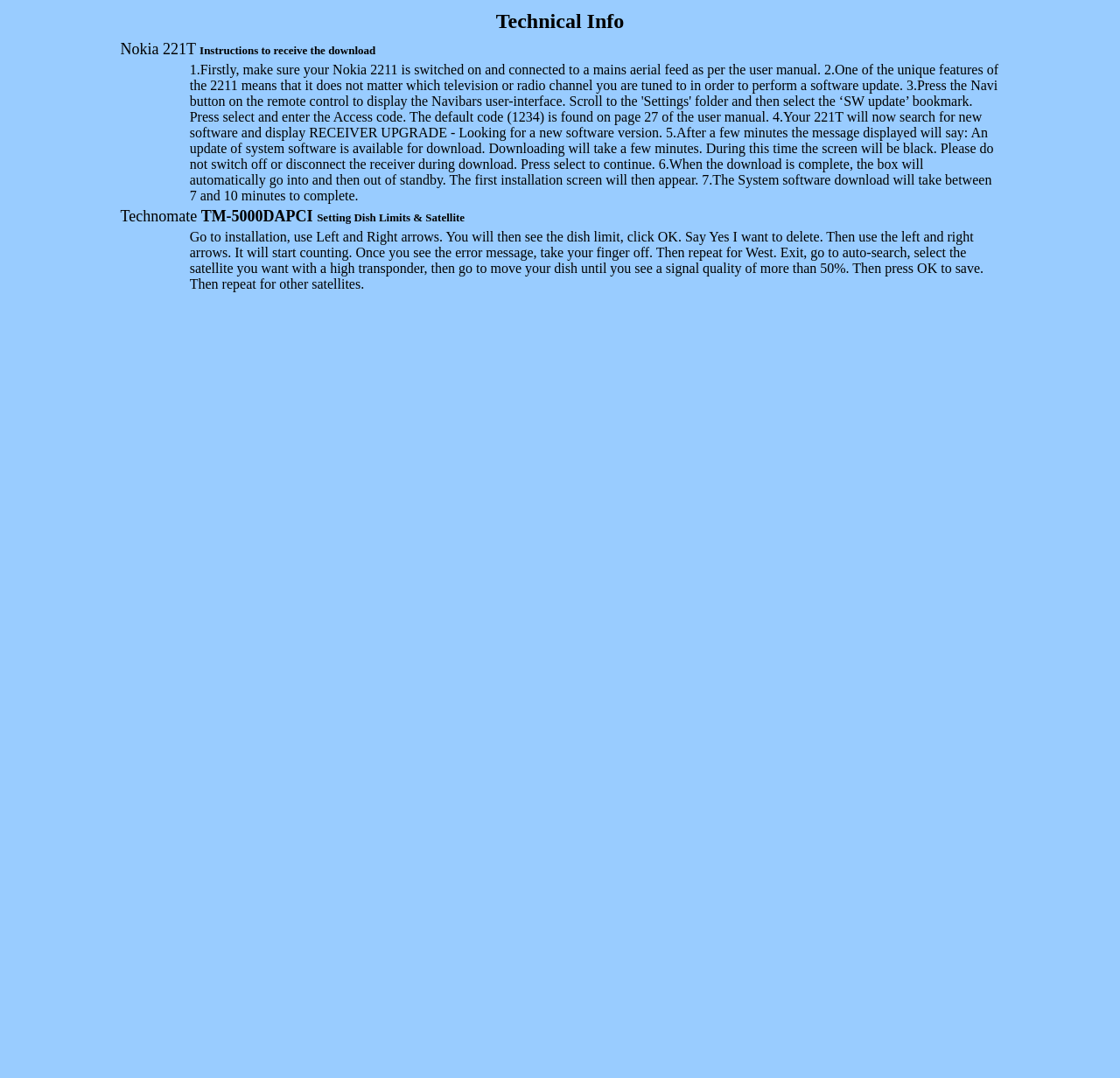What is the purpose of moving the dish in Technomate TM-5000DAPCI setting?
We need a detailed and exhaustive answer to the question. Please elaborate.

In the instructions for Technomate TM-5000DAPCI setting, it is mentioned that after selecting the satellite with a high transponder, the user needs to move the dish until they see a signal quality of more than 50%, and then press OK to save.